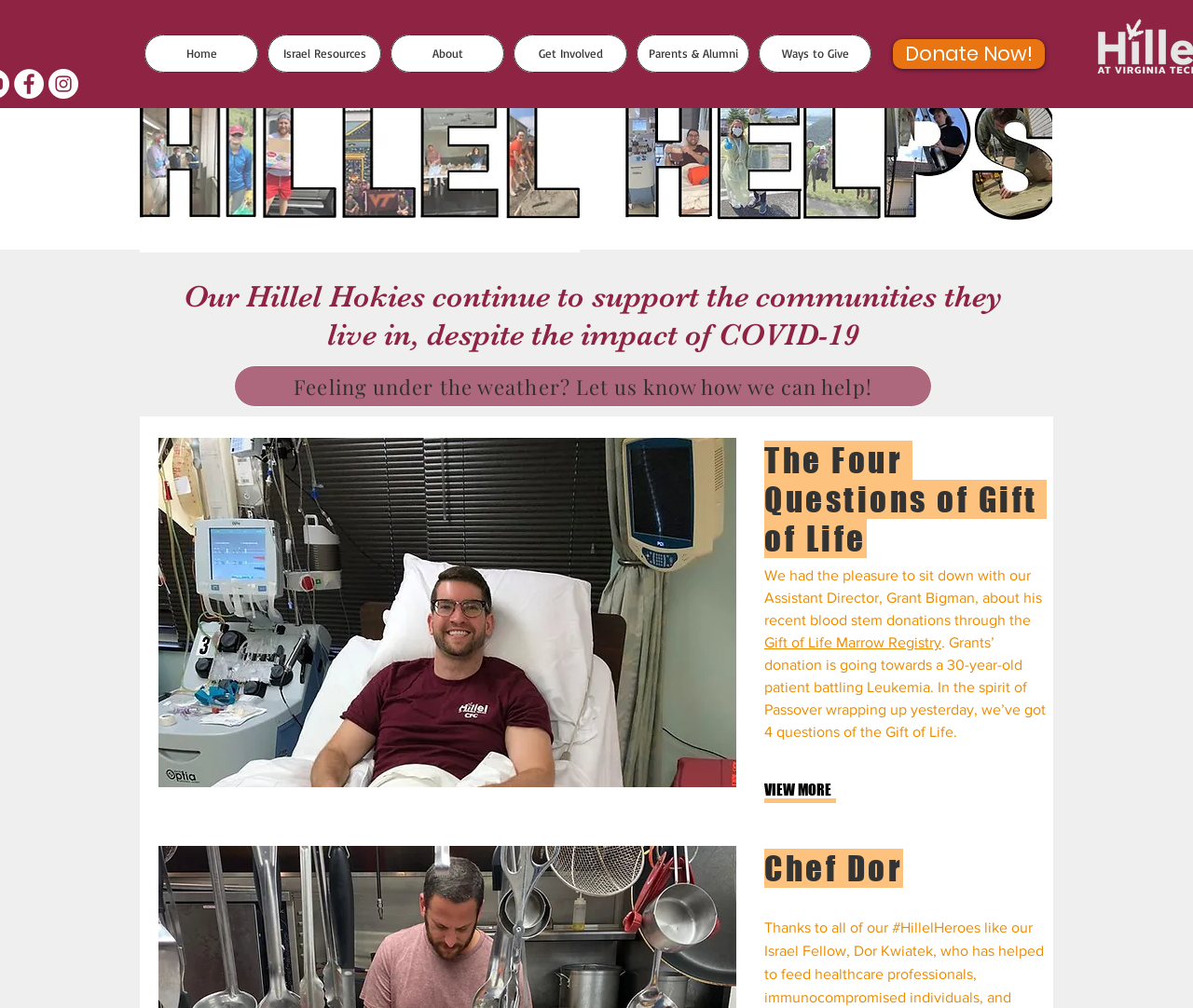Is there a link to Facebook on the webpage?
Using the image provided, answer with just one word or phrase.

Yes